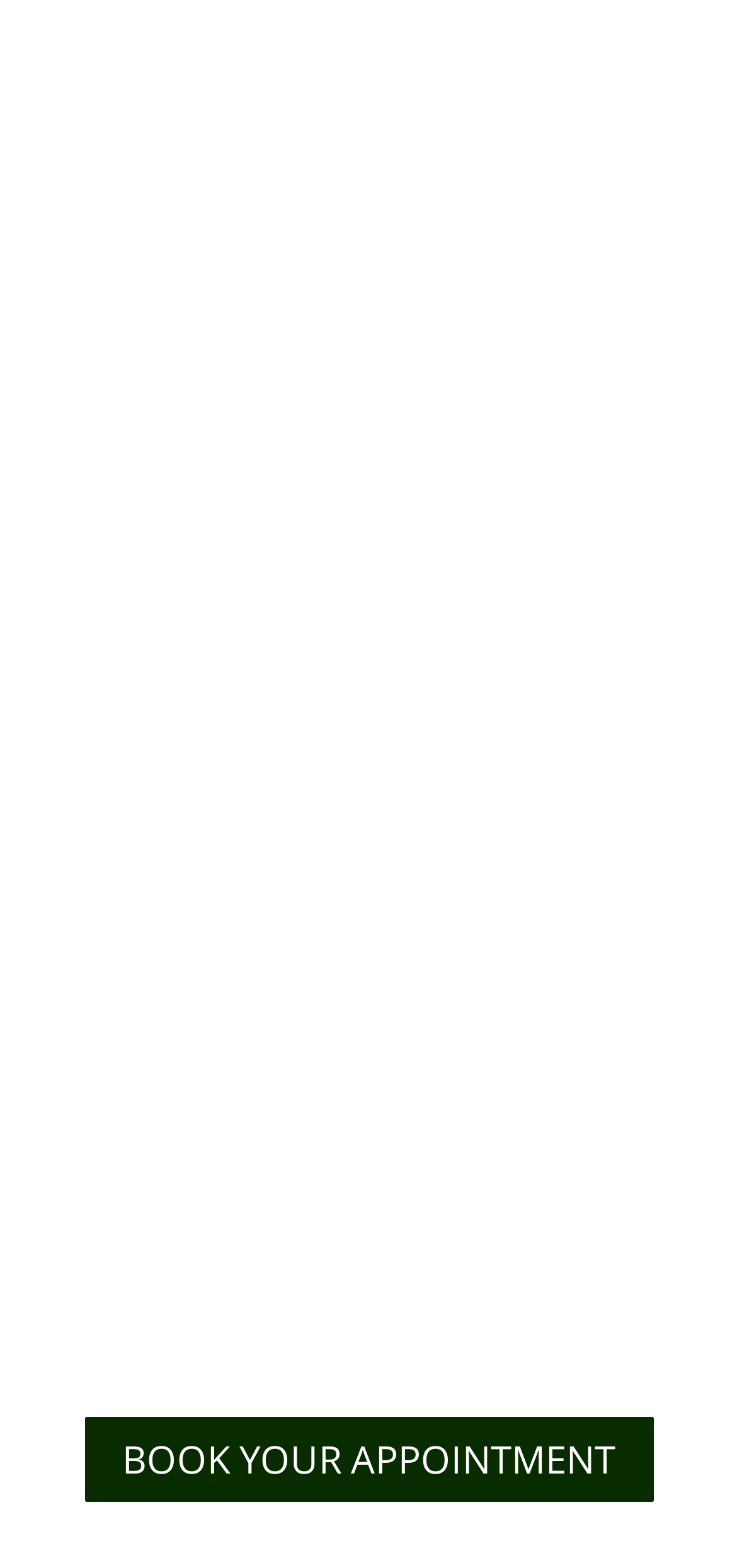Show the bounding box coordinates for the element that needs to be clicked to execute the following instruction: "View Cyber Safe Community". Provide the coordinates in the form of four float numbers between 0 and 1, i.e., [left, top, right, bottom].

None